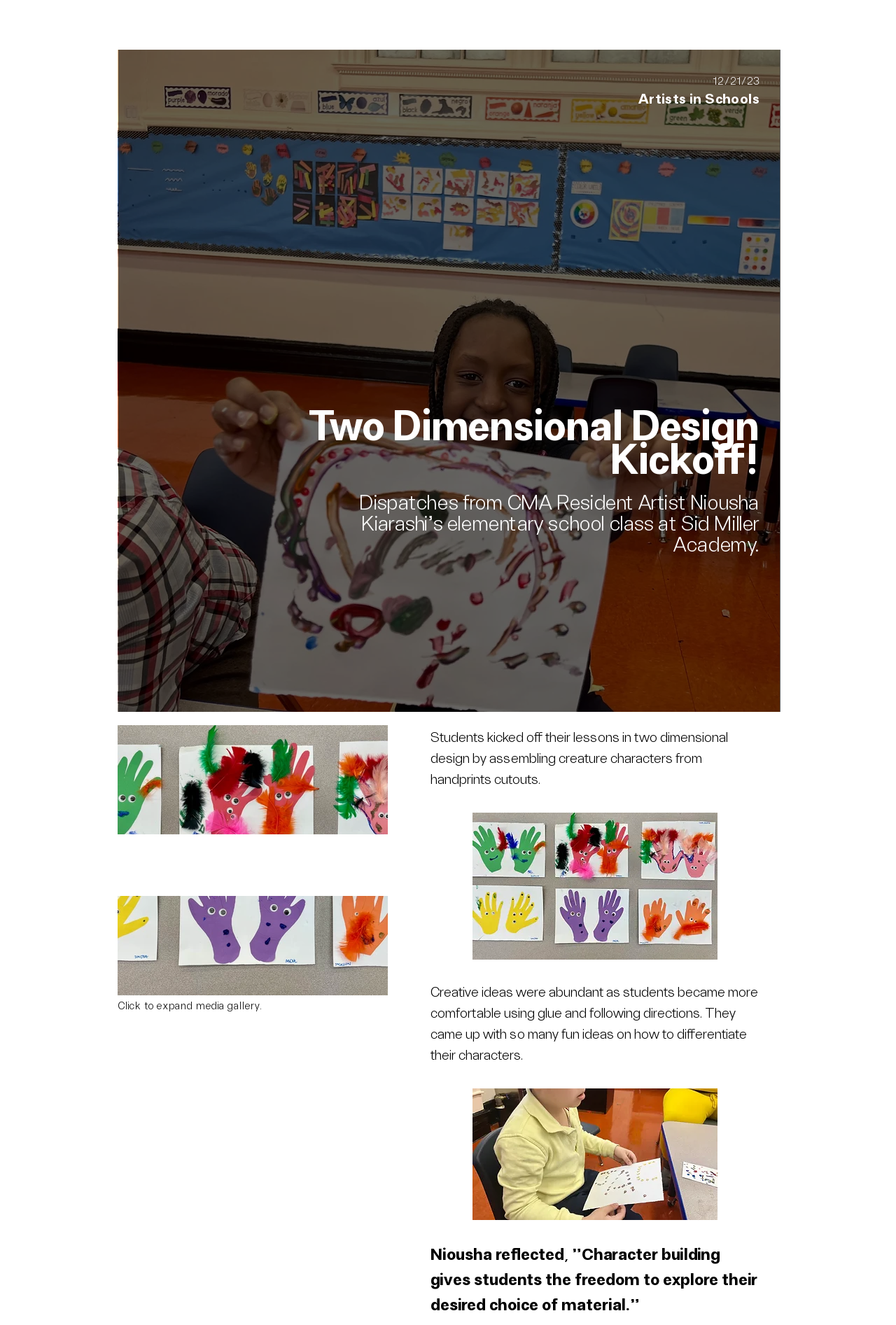What is the main heading displayed on the webpage? Please provide the text.

Two Dimensional Design Kickoff!